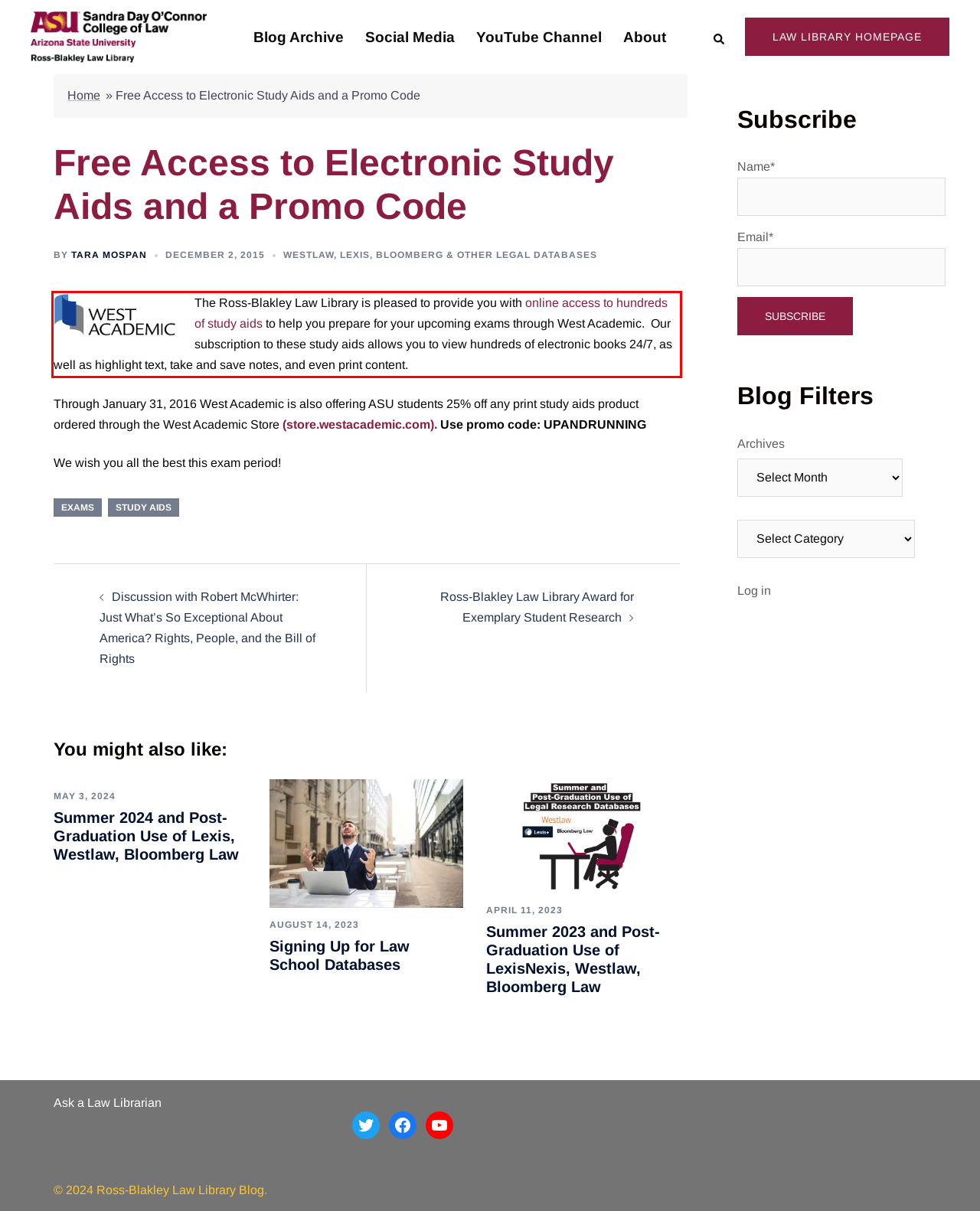Examine the webpage screenshot and use OCR to recognize and output the text within the red bounding box.

The Ross-Blakley Law Library is pleased to provide you with online access to hundreds of study aids to help you prepare for your upcoming exams through West Academic. Our subscription to these study aids allows you to view hundreds of electronic books 24/7, as well as highlight text, take and save notes, and even print content.